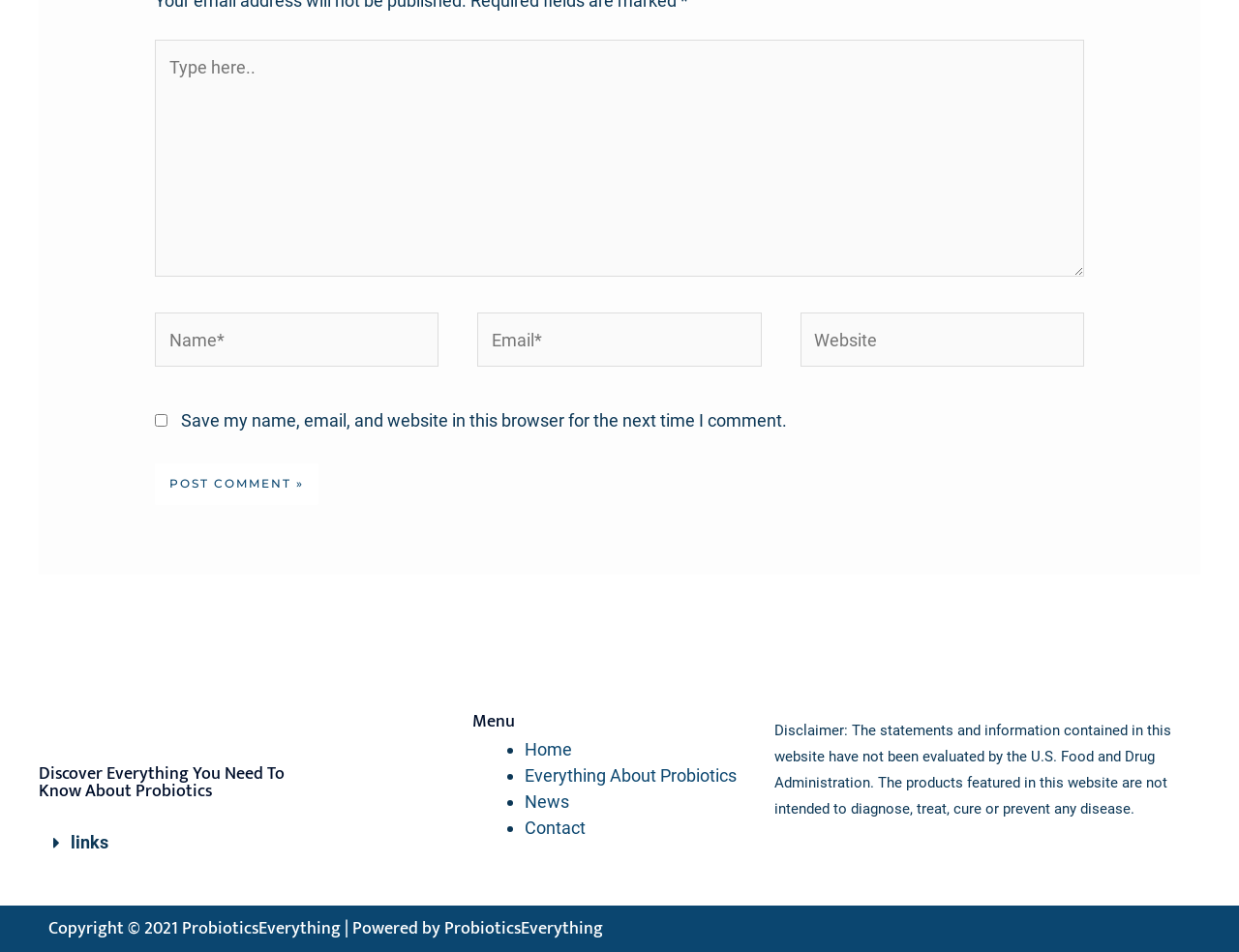What is the purpose of the checkbox?
Give a thorough and detailed response to the question.

The checkbox is labeled 'Save my name, email, and website in this browser for the next time I comment', indicating that its purpose is to allow users to save their data for future comments.